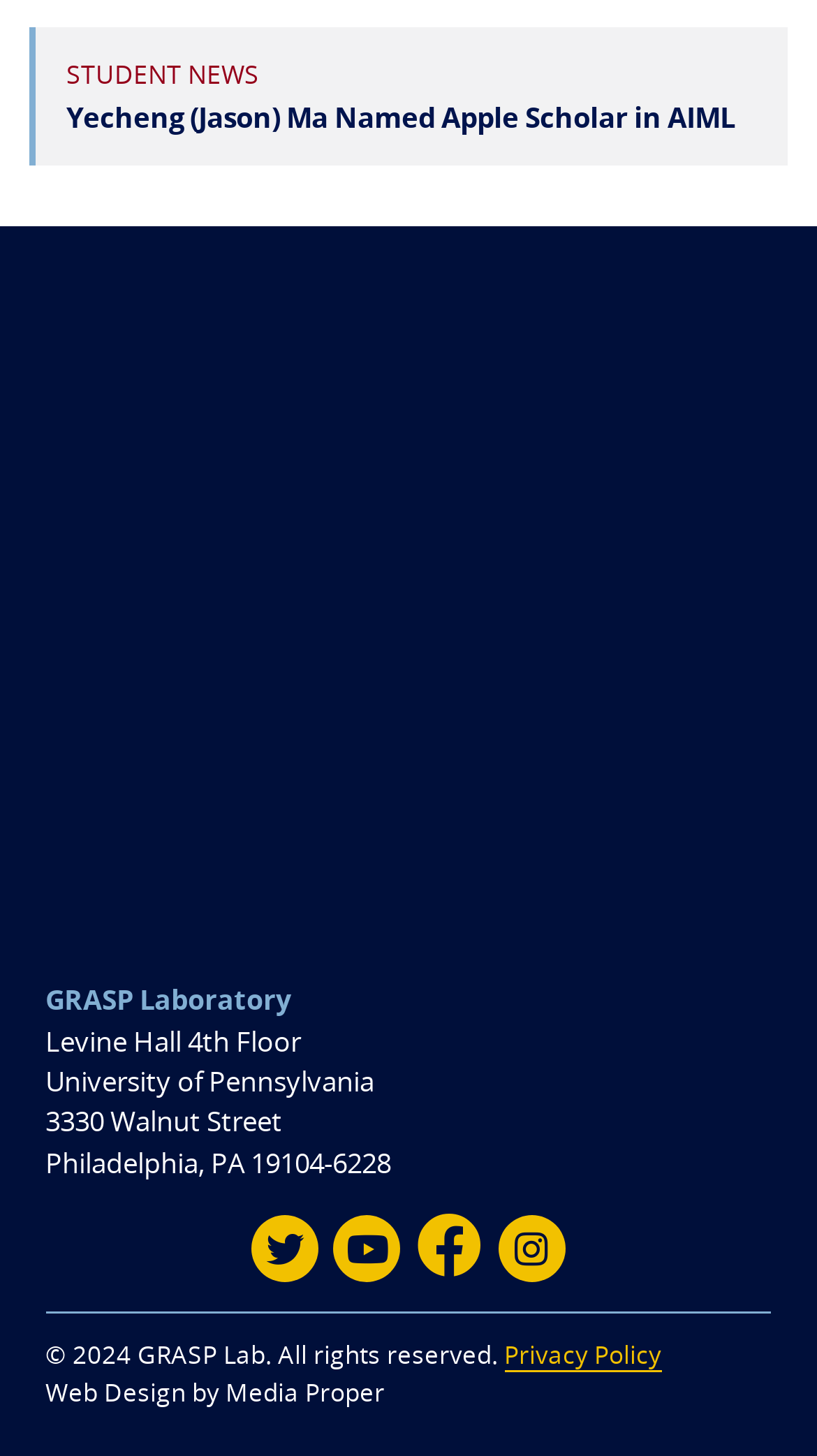Utilize the details in the image to give a detailed response to the question: What is the address of the University of Pennsylvania?

I found the address by looking at the static text elements with the descriptions '3330 Walnut Street', 'Philadelphia, PA 19104-6228', and 'University of Pennsylvania'.